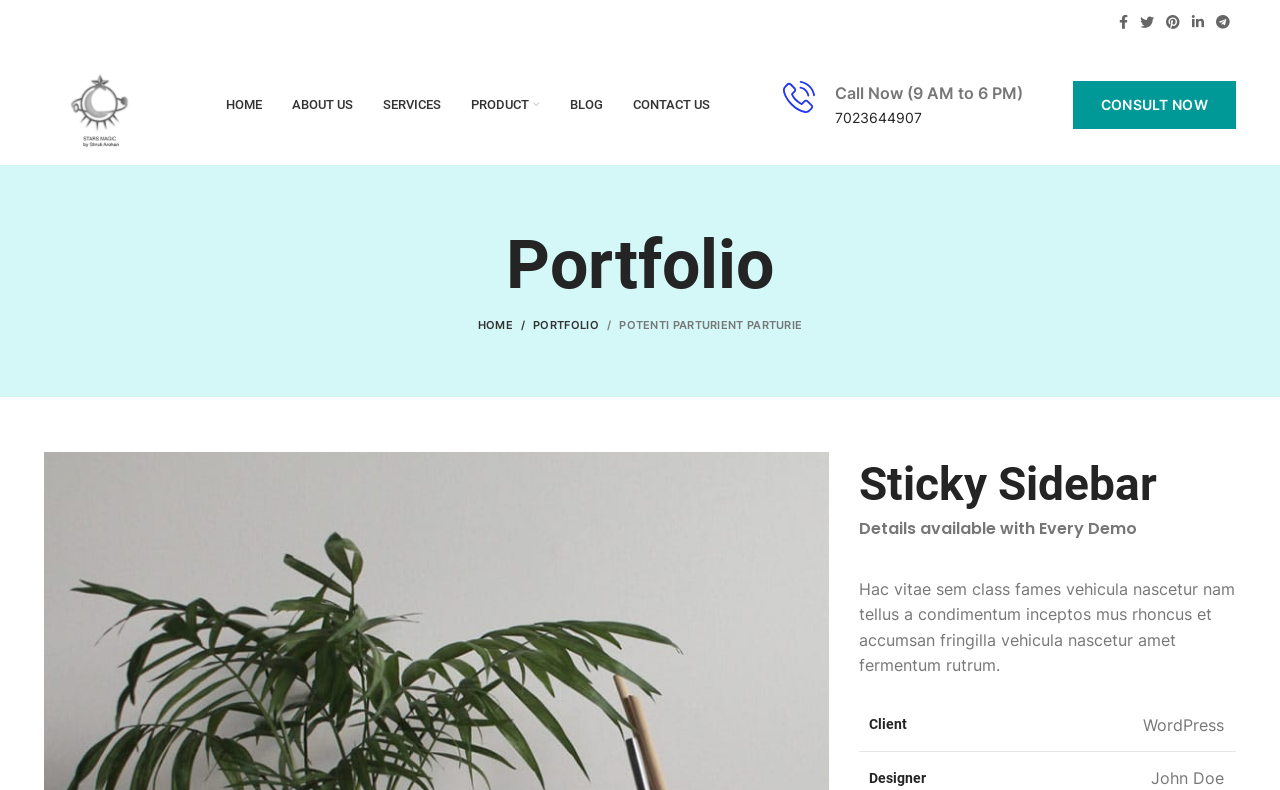Offer a comprehensive description of the webpage’s content and structure.

The webpage is titled "Potenti parturient parturie – shrutiarohan" and features a prominent header with the same title. At the top right corner, there are five social media links, including Facebook, Twitter, Pinterest, Linkedin, and Telegram, arranged horizontally. Below these links, there is a profile link "shrutiarohan" with an accompanying image.

The main navigation menu is located below the profile link, consisting of seven items: "HOME", "ABOUT US", "SERVICES", "PRODUCT", "BLOG", "CONTACT US", and a call-to-action button "CONSULT NOW" at the far right. 

On the left side of the page, there is a heading "Portfolio" followed by a breadcrumb navigation with two items: "HOME /" and "PORTFOLIO". Below this, there is a large title "POTENTI PARTURIENT PARTURIE".

To the right of the title, there is a sticky sidebar with a heading "Sticky Sidebar" and two paragraphs of text. The sidebar also contains a table with a single row, featuring a row header "Client" and a grid cell with the value "WordPress".

At the bottom of the page, there is a call-to-action section with a phone number "7023644907" and a text "Call Now (9 AM to 6 PM)".